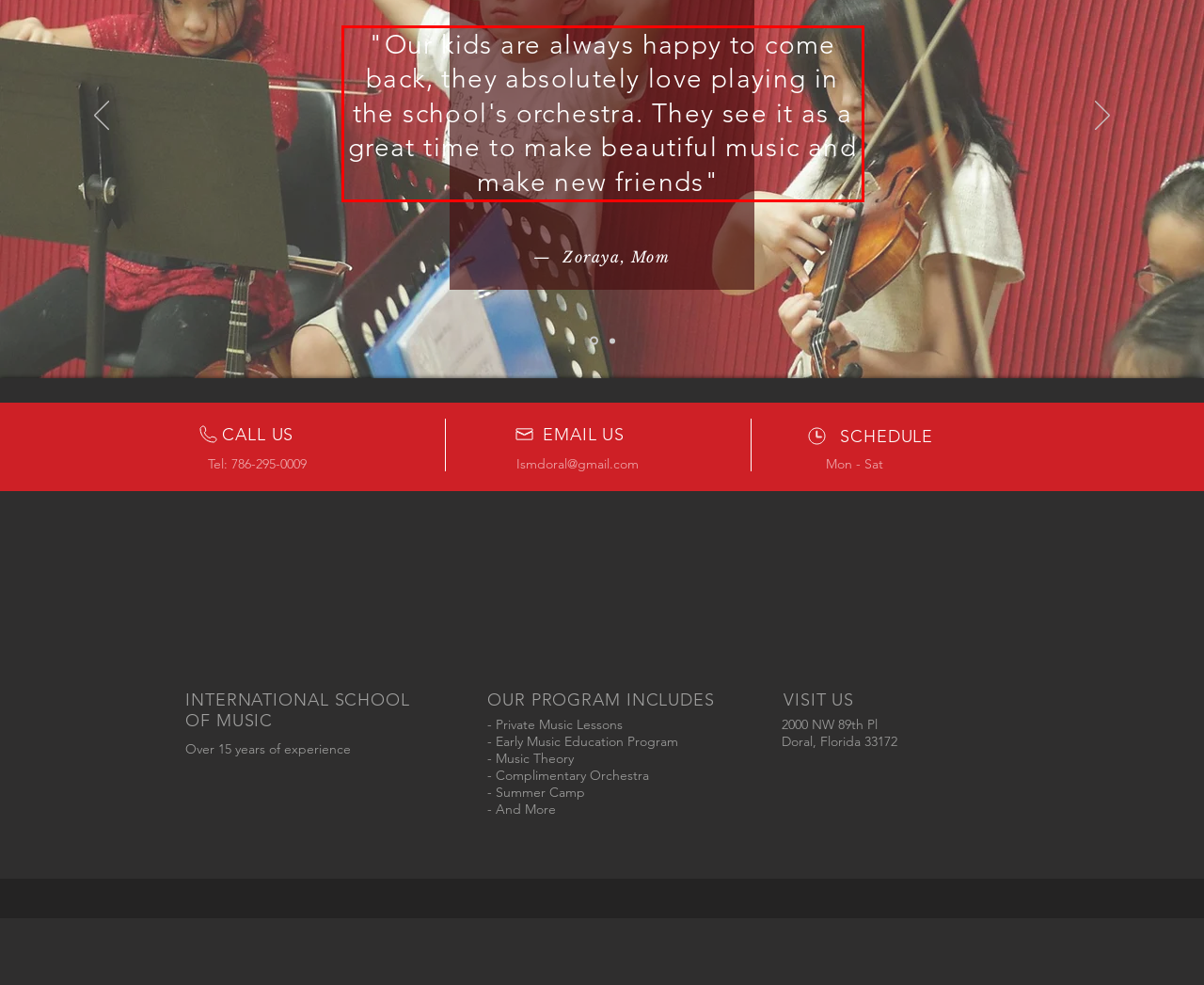By examining the provided screenshot of a webpage, recognize the text within the red bounding box and generate its text content.

"Our kids are always happy to come back, they absolutely love playing in the school's orchestra. They see it as a great time to make beautiful music and make new friends"